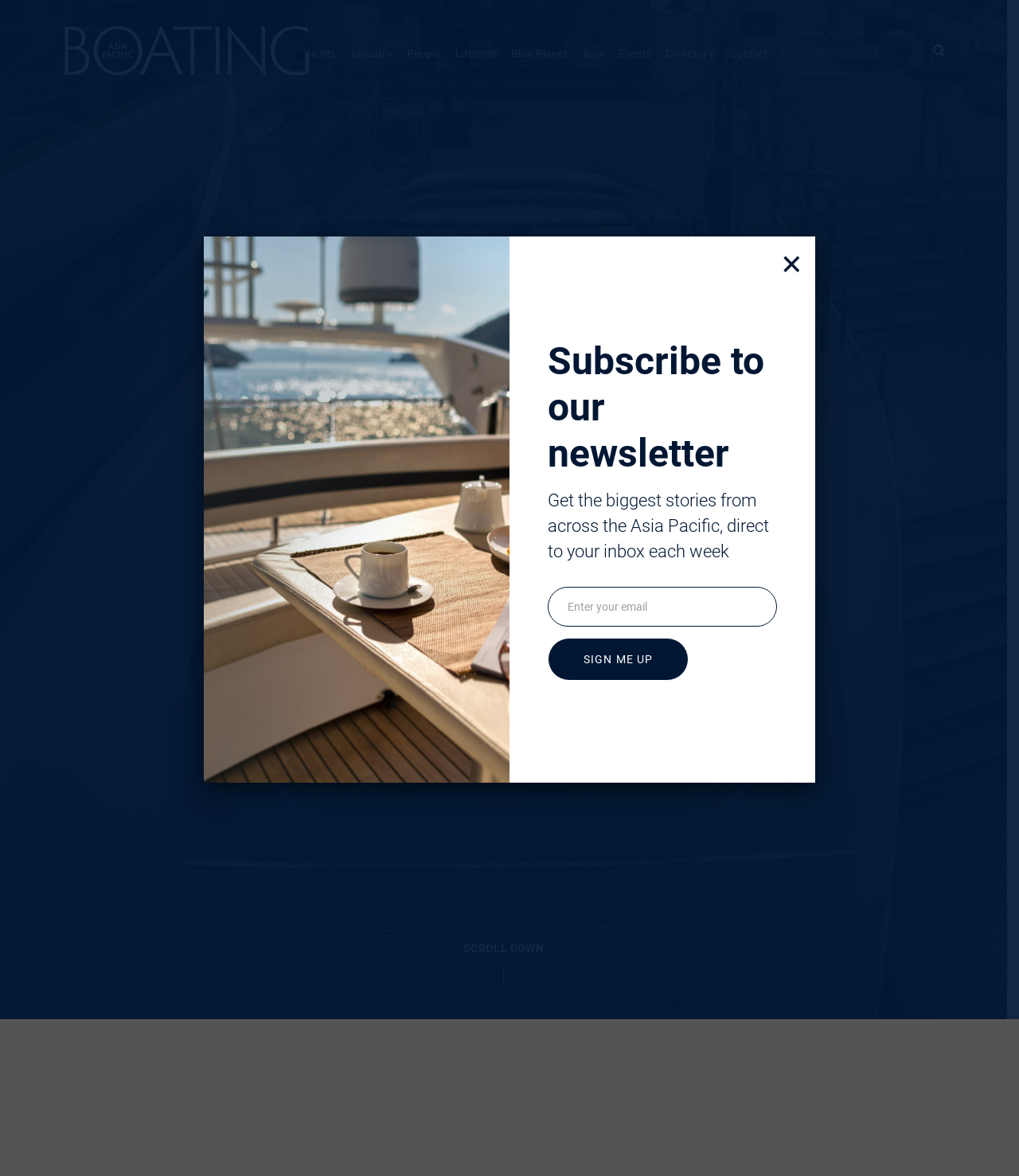Please identify the bounding box coordinates of the element I should click to complete this instruction: 'Click on the 'Industry' link'. The coordinates should be given as four float numbers between 0 and 1, like this: [left, top, right, bottom].

[0.344, 0.039, 0.385, 0.052]